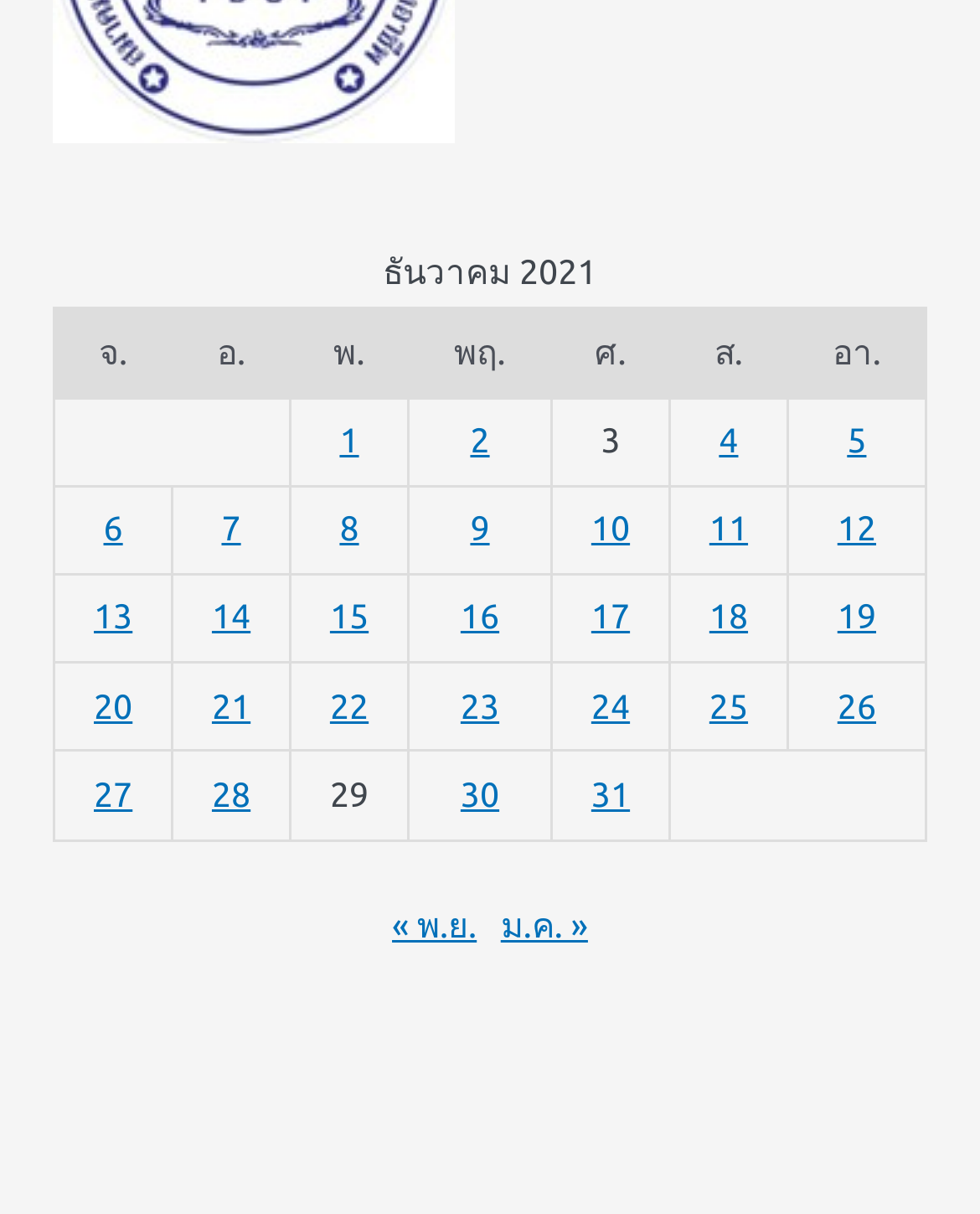Can you determine the bounding box coordinates of the area that needs to be clicked to fulfill the following instruction: "go to previous month"?

[0.054, 0.735, 0.946, 0.792]